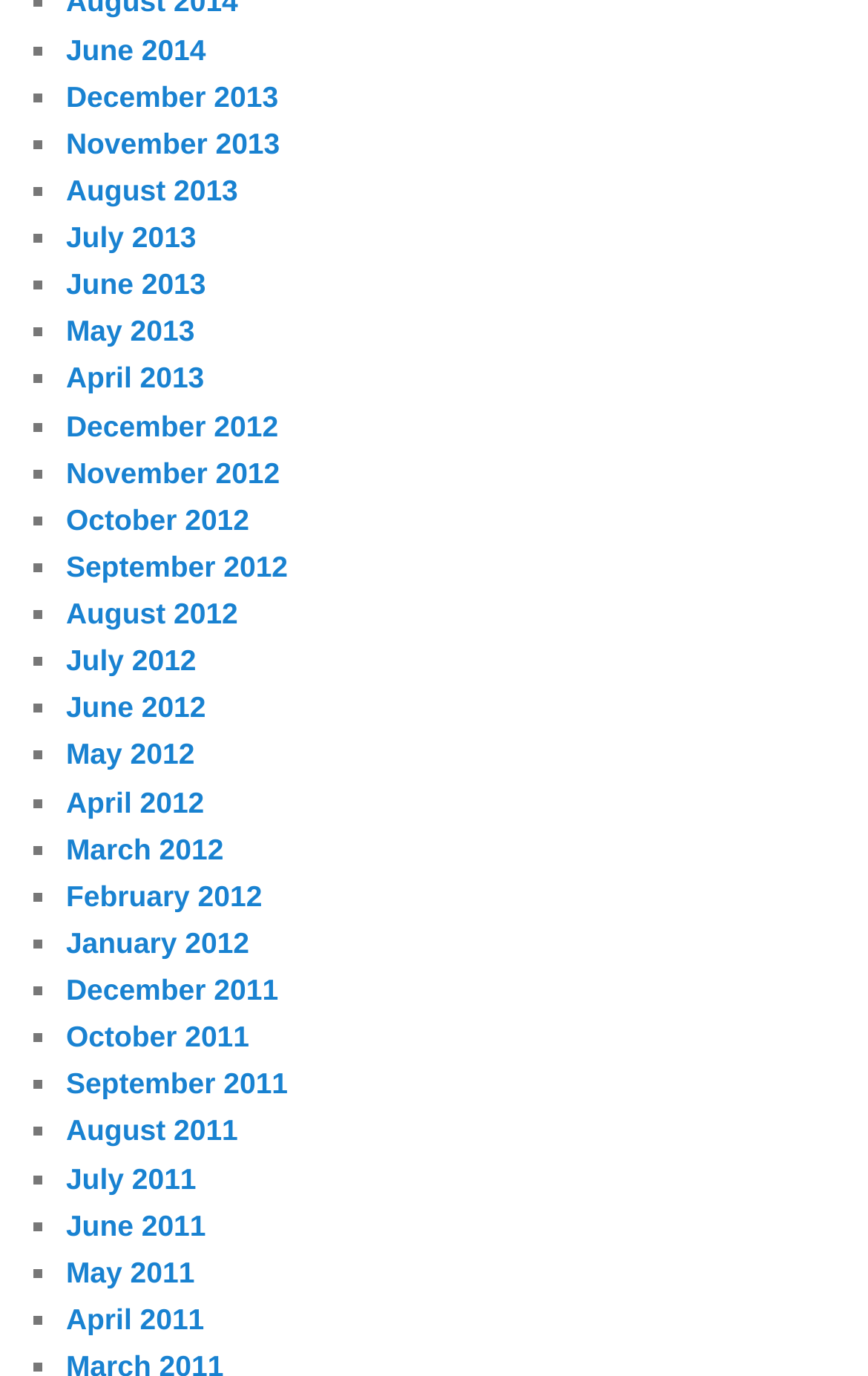Find the bounding box coordinates of the clickable area required to complete the following action: "View May 2011".

[0.076, 0.912, 0.224, 0.937]